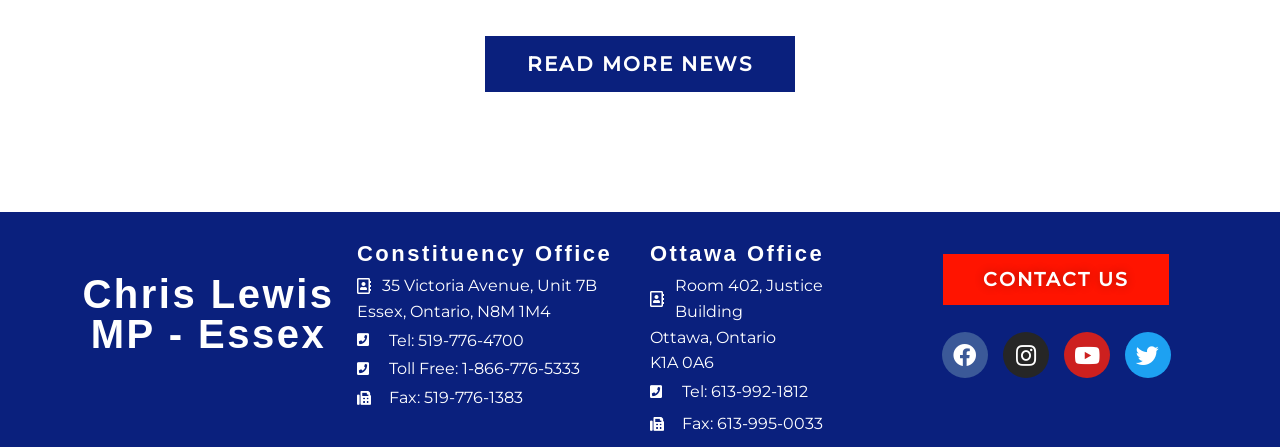Determine the bounding box coordinates of the element that should be clicked to execute the following command: "Read more news".

[0.379, 0.082, 0.621, 0.207]